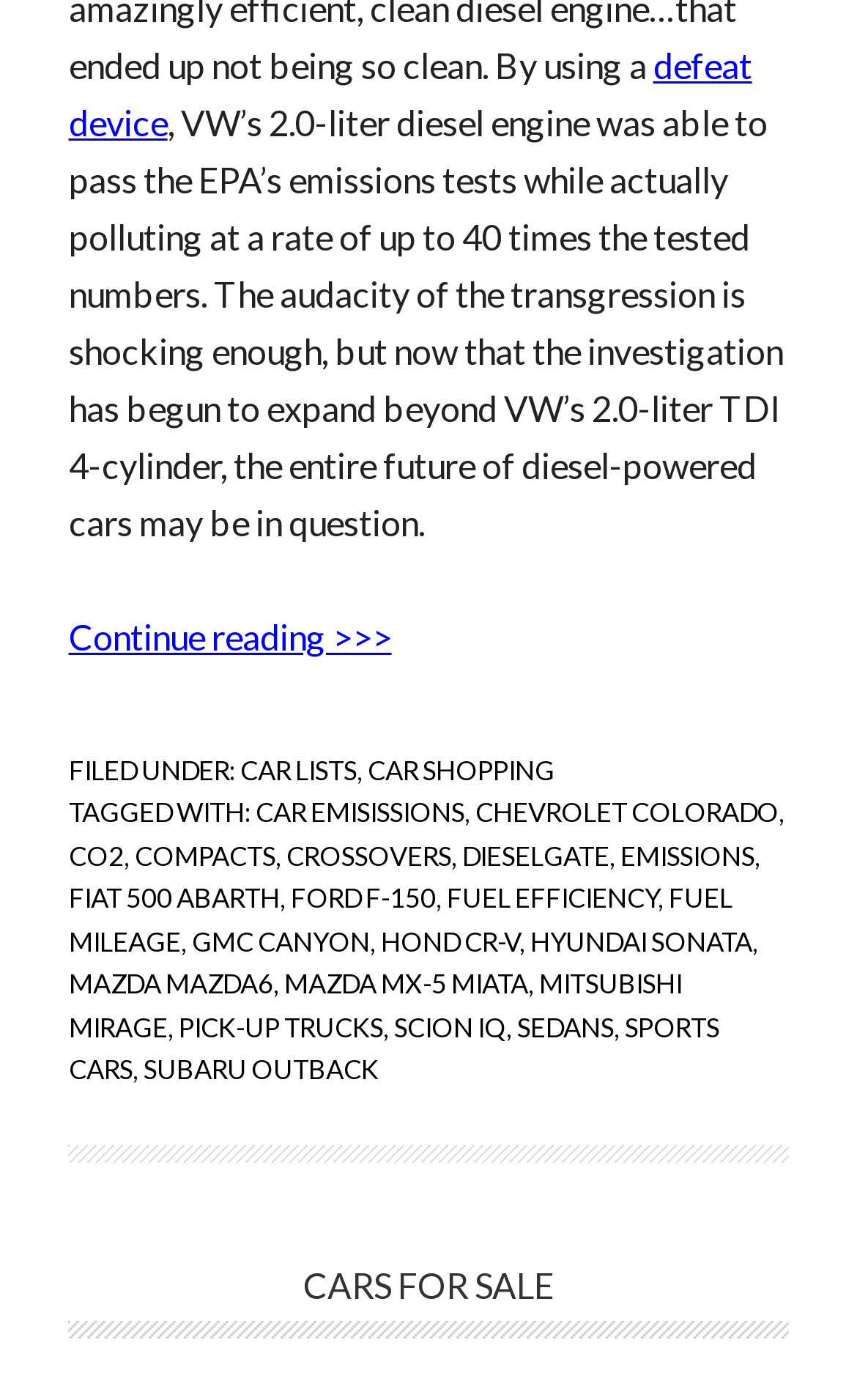Respond to the question below with a single word or phrase:
What is the title of the sidebar section?

Primary Sidebar